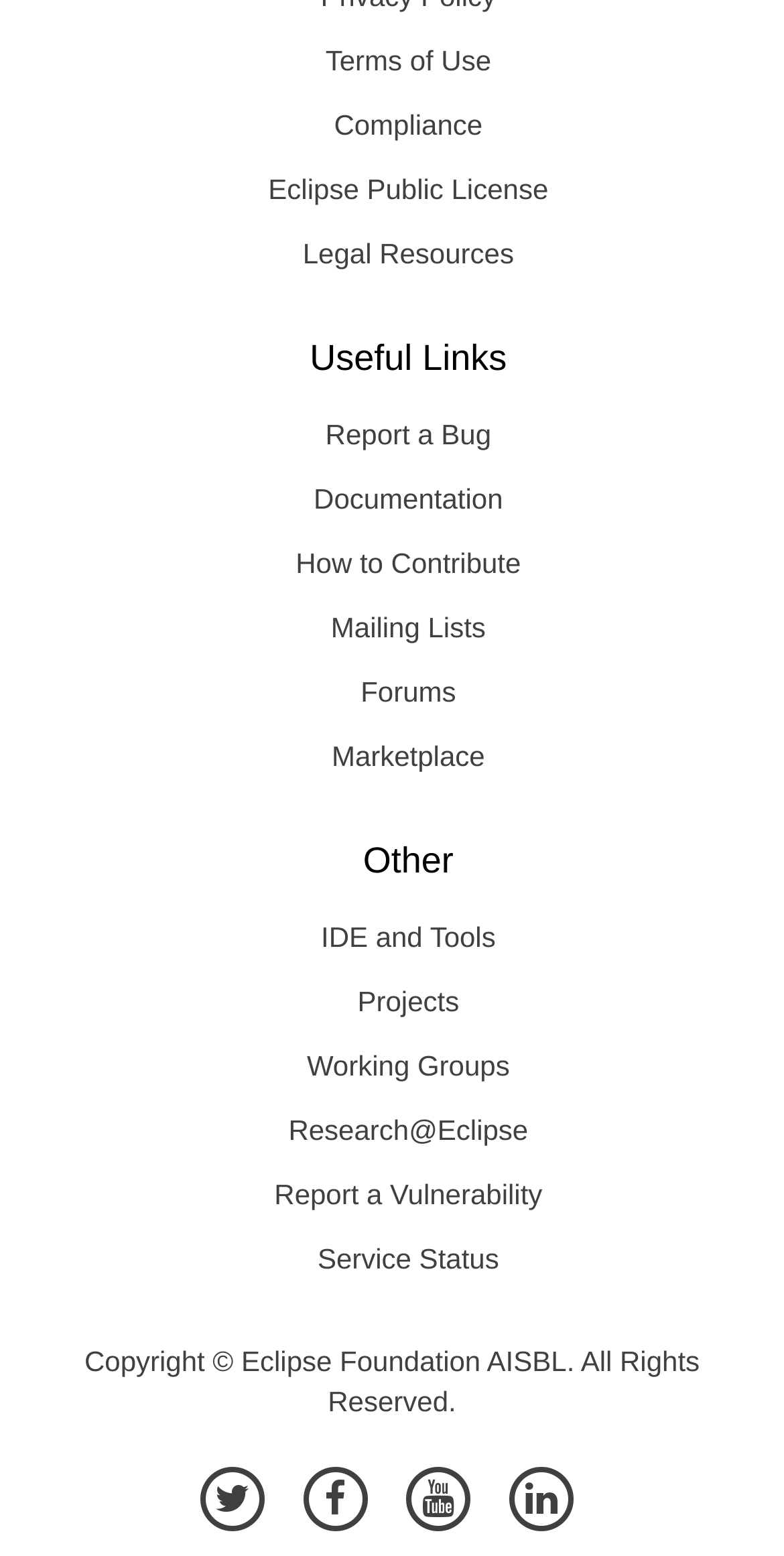Find the bounding box coordinates for the area that must be clicked to perform this action: "View terms of use".

[0.08, 0.018, 0.961, 0.059]